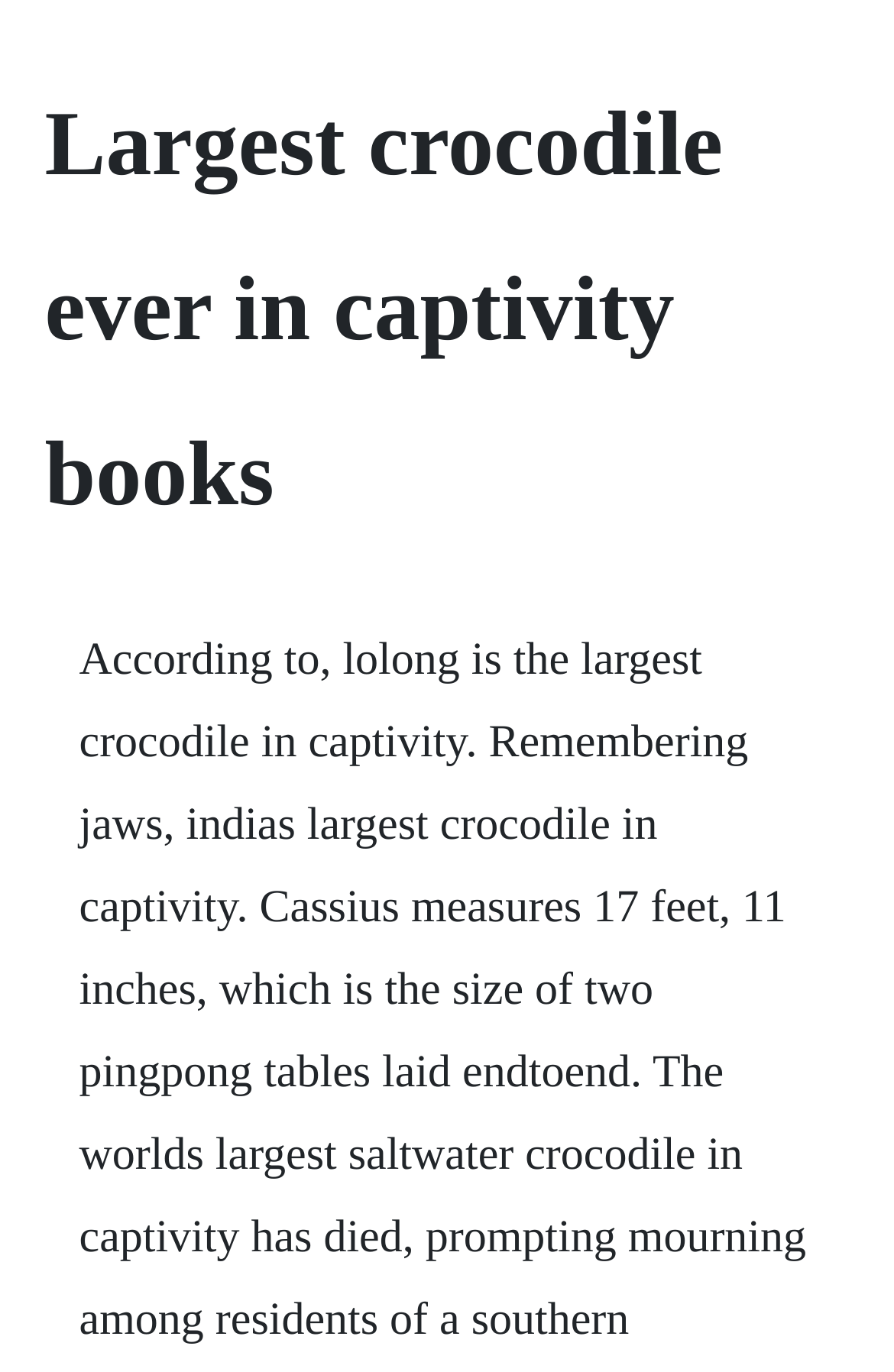Please locate and retrieve the main header text of the webpage.

Largest crocodile ever in captivity books